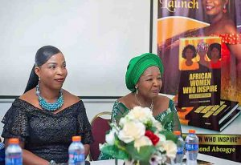How many women are seated at the table?
Please provide a detailed and thorough answer to the question.

The caption explicitly states that 'two distinguished women are seated at a elegantly decorated table', which indicates that there are two women seated at the table.